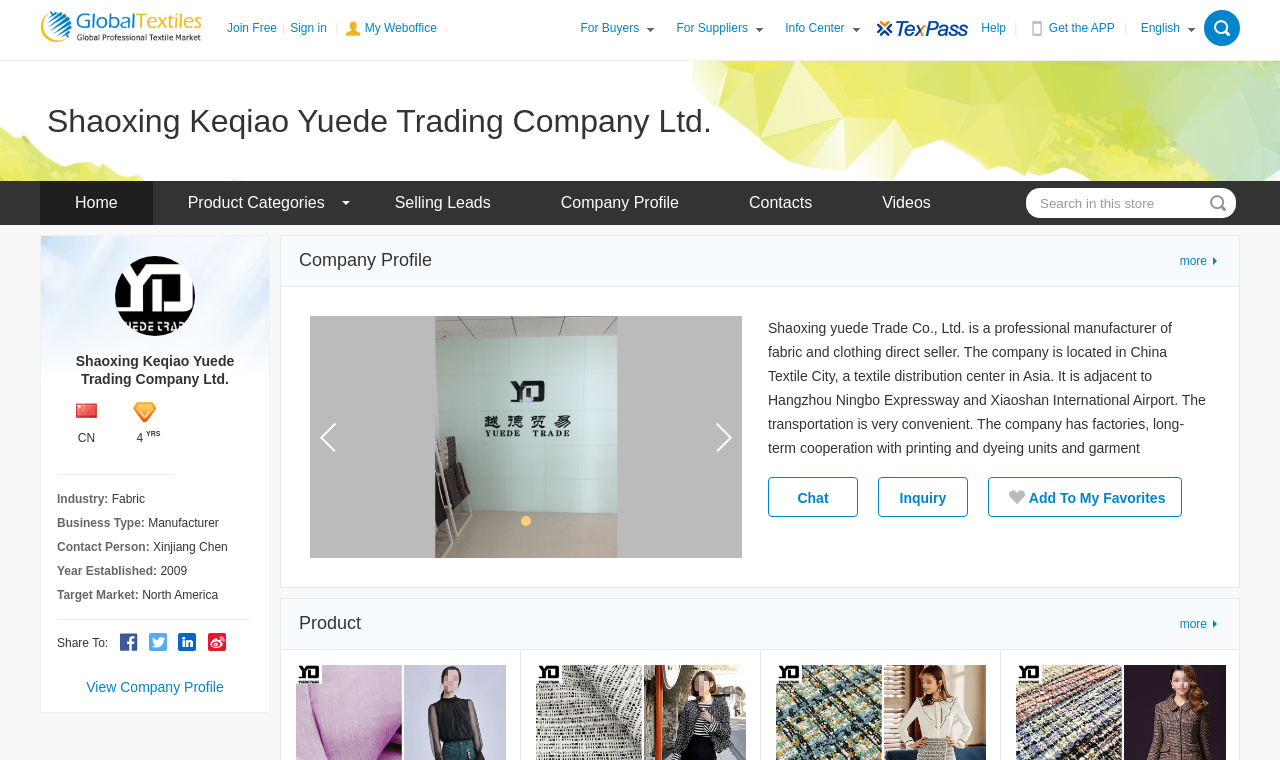Determine the bounding box coordinates of the clickable area required to perform the following instruction: "Search in this store". The coordinates should be represented as four float numbers between 0 and 1: [left, top, right, bottom].

[0.802, 0.247, 0.938, 0.287]